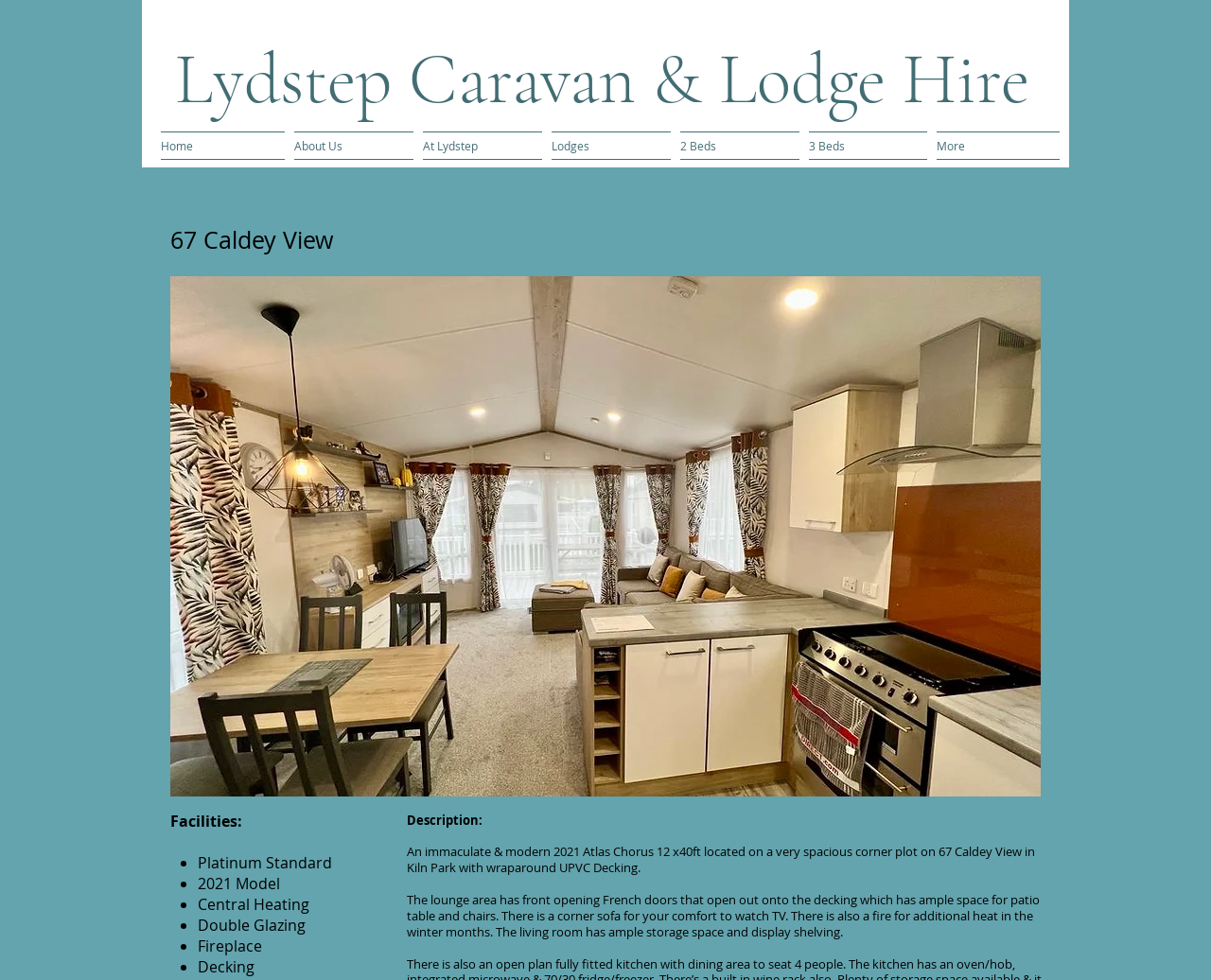Identify the bounding box coordinates of the region that needs to be clicked to carry out this instruction: "Click on the 'About Us' navigation button". Provide these coordinates as four float numbers ranging from 0 to 1, i.e., [left, top, right, bottom].

[0.239, 0.134, 0.345, 0.163]